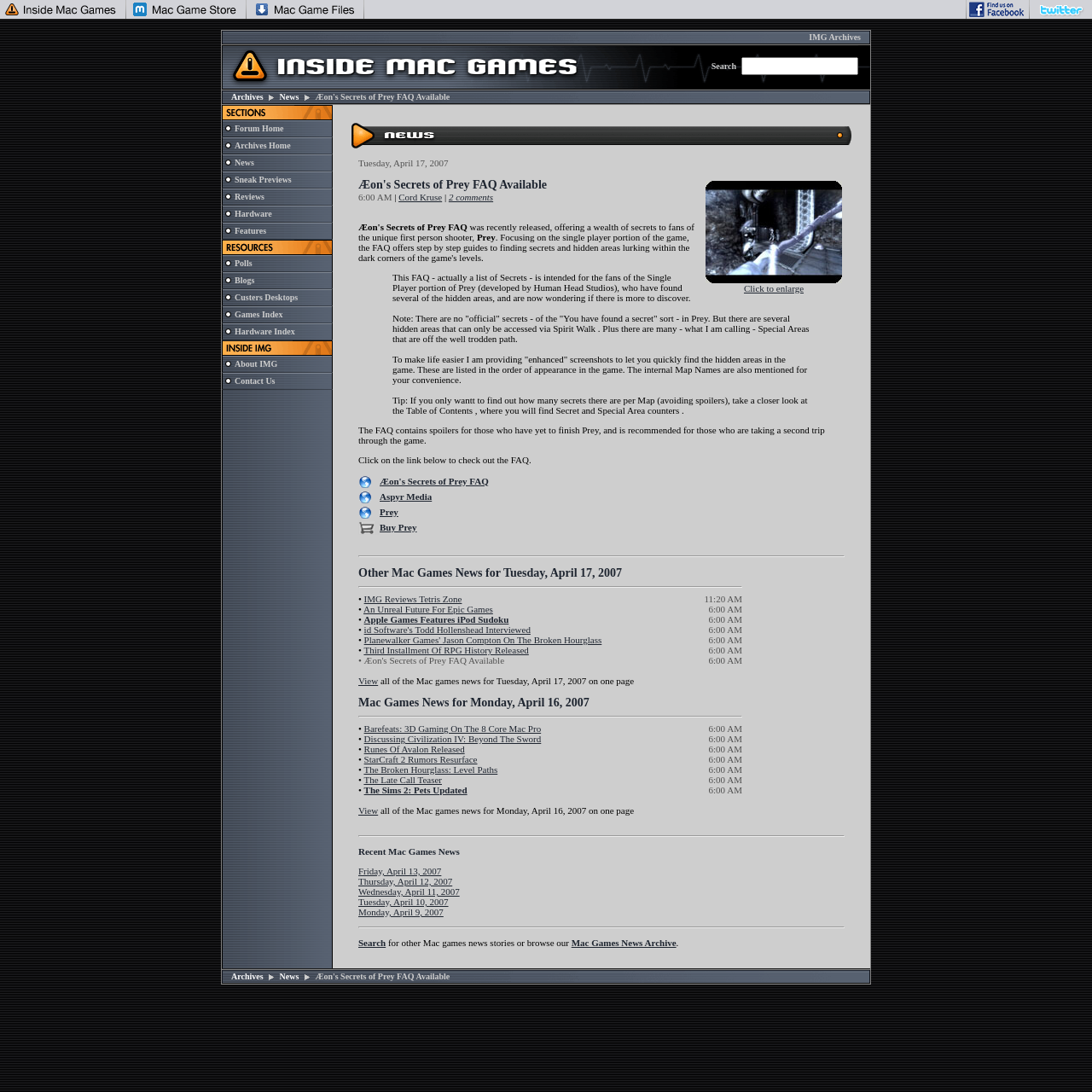Highlight the bounding box of the UI element that corresponds to this description: "Hardware".

[0.215, 0.191, 0.249, 0.2]